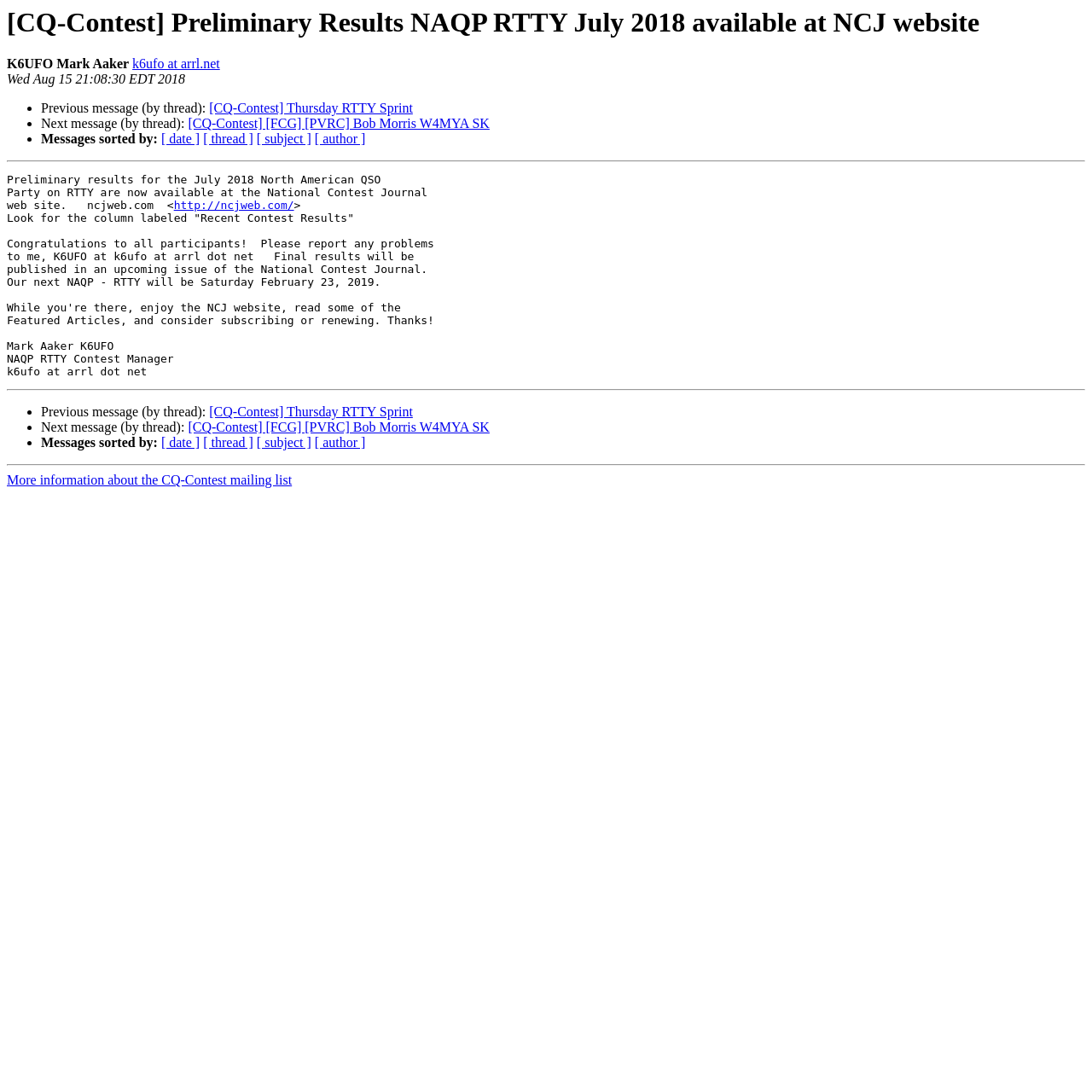Using details from the image, please answer the following question comprehensively:
What is the URL of the National Contest Journal website?

The URL of the National Contest Journal website is http://ncjweb.com/, which is mentioned in the text as a link.